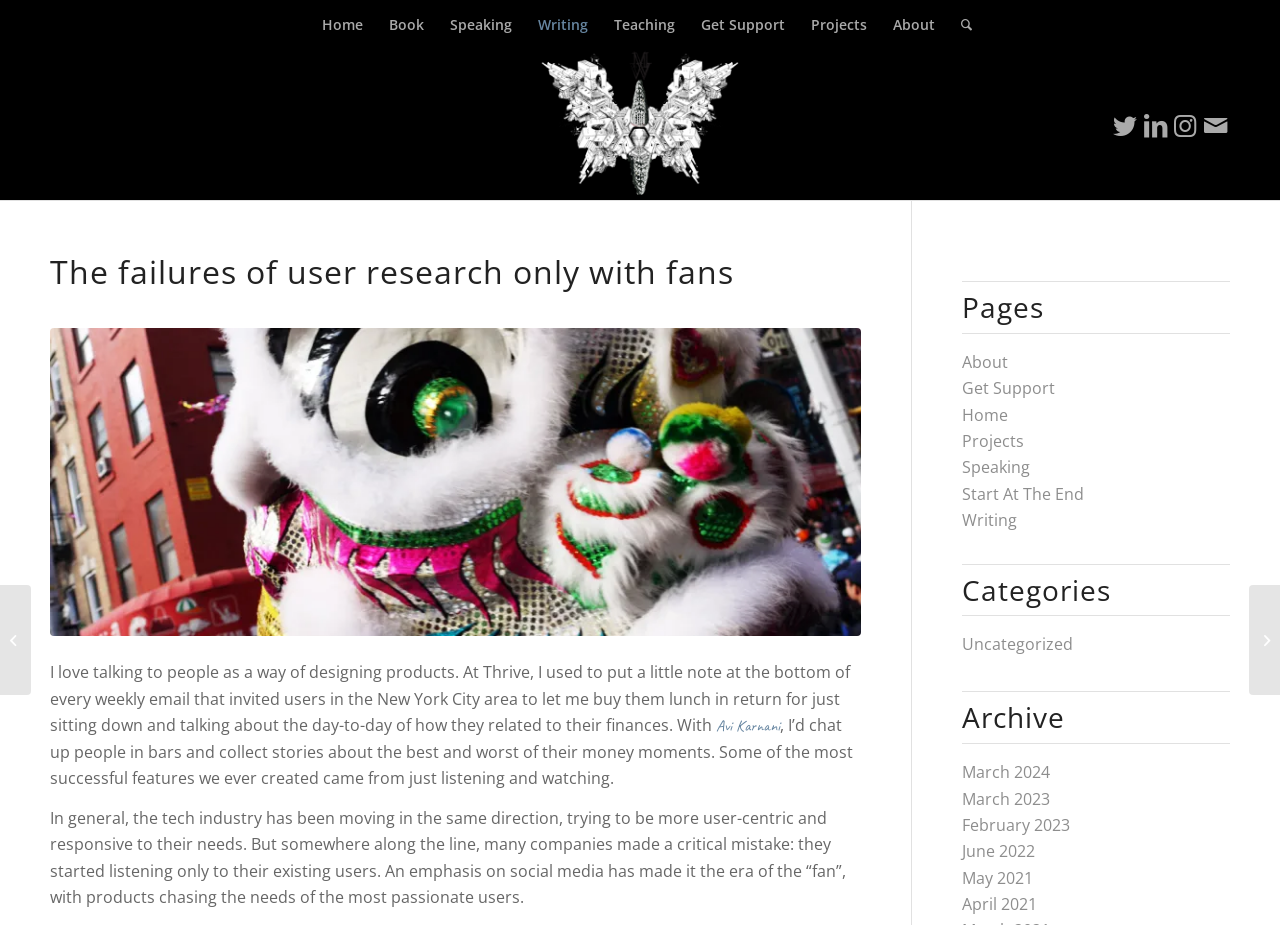Find the bounding box coordinates of the clickable region needed to perform the following instruction: "Read the article about the failures of user research". The coordinates should be provided as four float numbers between 0 and 1, i.e., [left, top, right, bottom].

[0.039, 0.271, 0.673, 0.333]